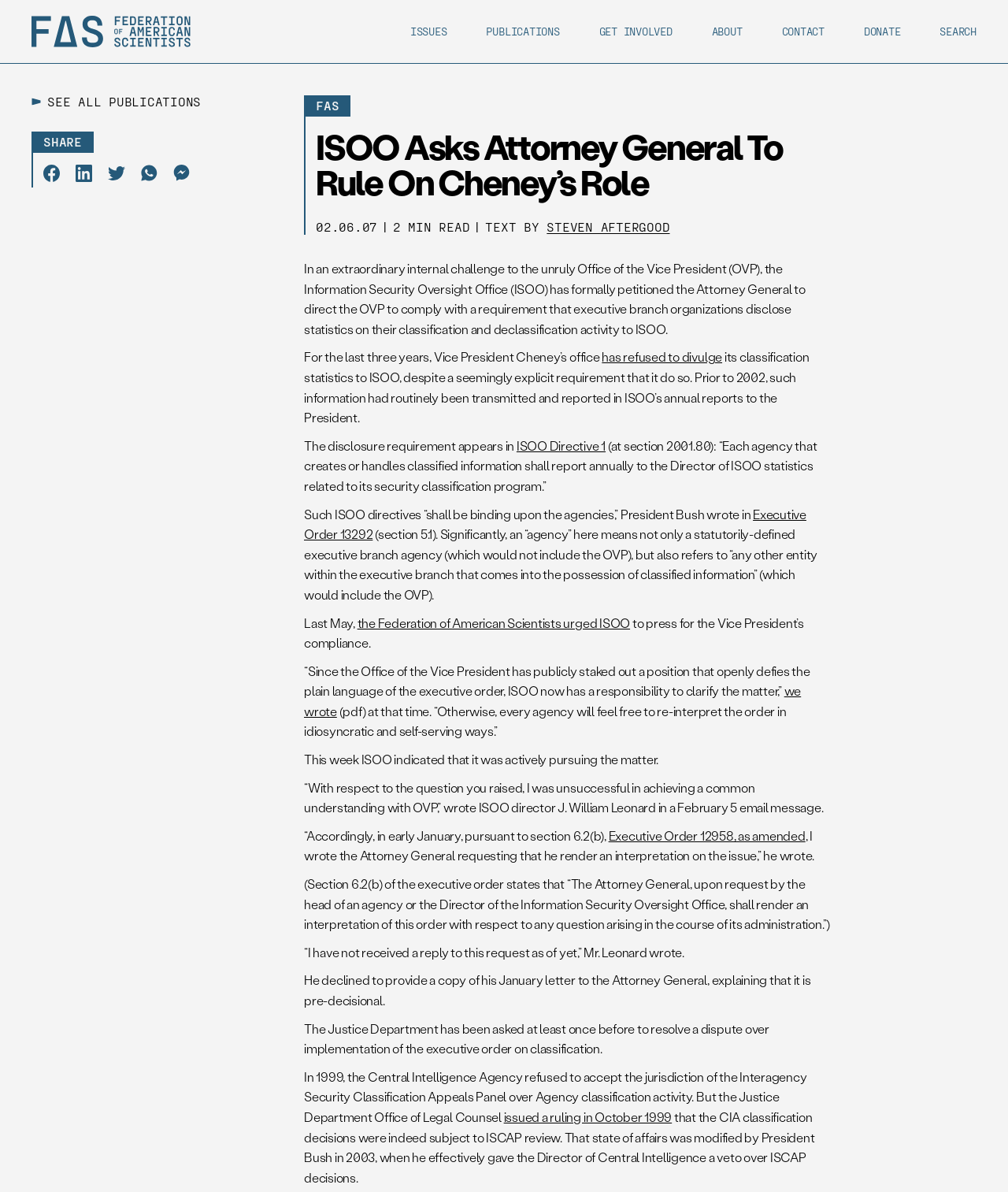Determine the bounding box coordinates for the area that should be clicked to carry out the following instruction: "Click on the 'Executive Order 13292' link".

[0.302, 0.424, 0.8, 0.455]